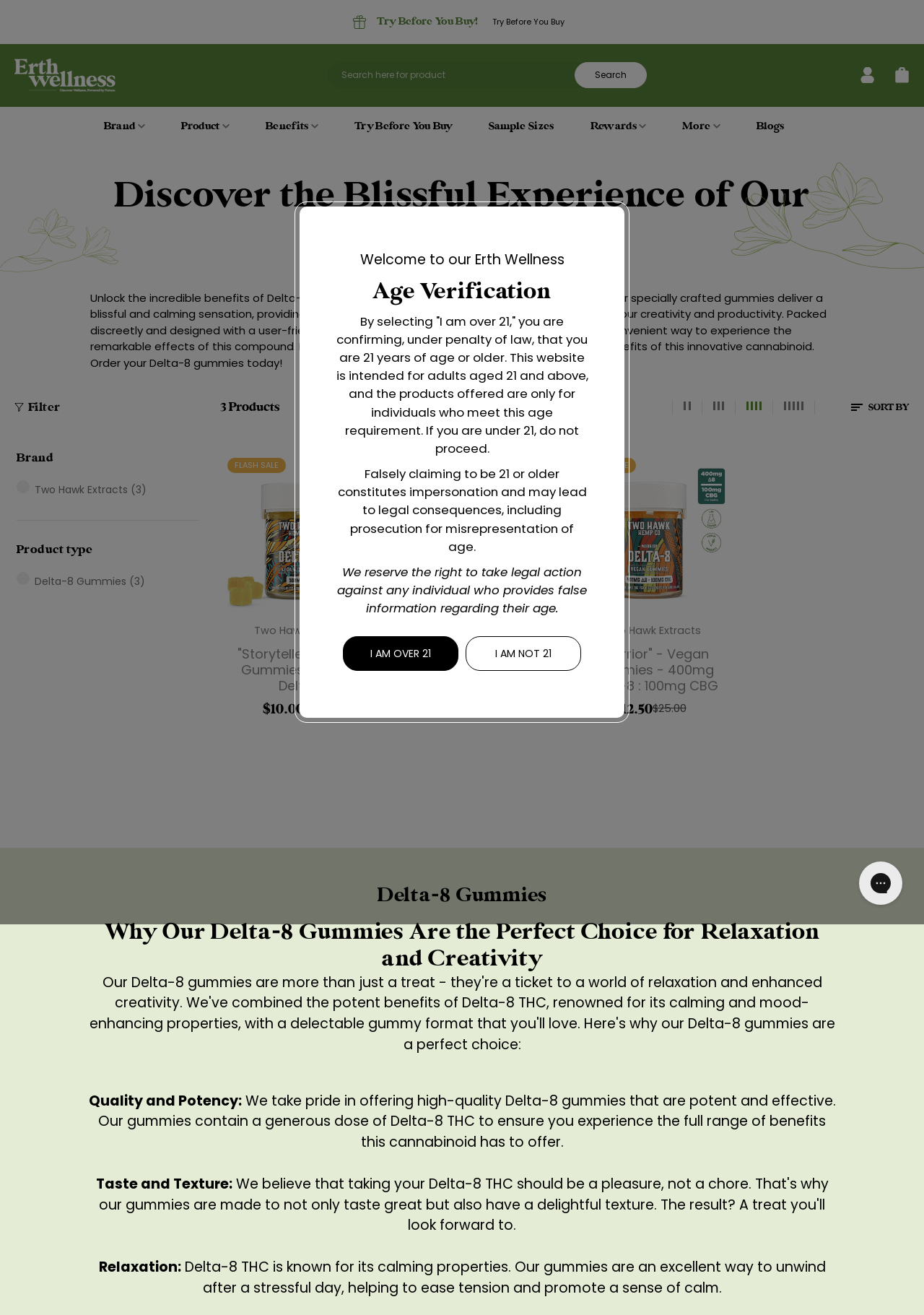What type of cannabinoid is used in the gummies?
Please provide a comprehensive answer based on the information in the image.

I found a paragraph on the webpage that mentions 'Delta-8 THC' as the cannabinoid used in the gummies. This is further supported by the product names, which include 'Delta-8' in their descriptions.